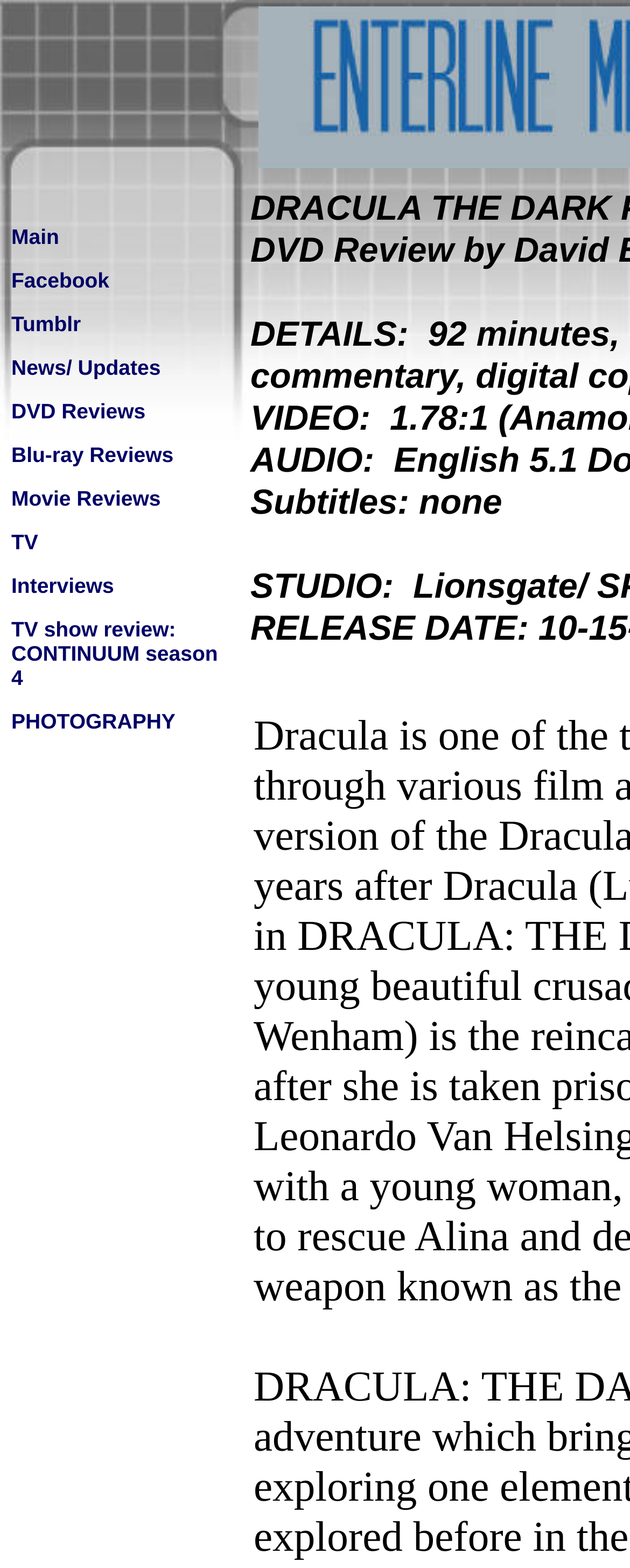Use a single word or phrase to answer the following:
What is the main category of the website?

DVD Reviews